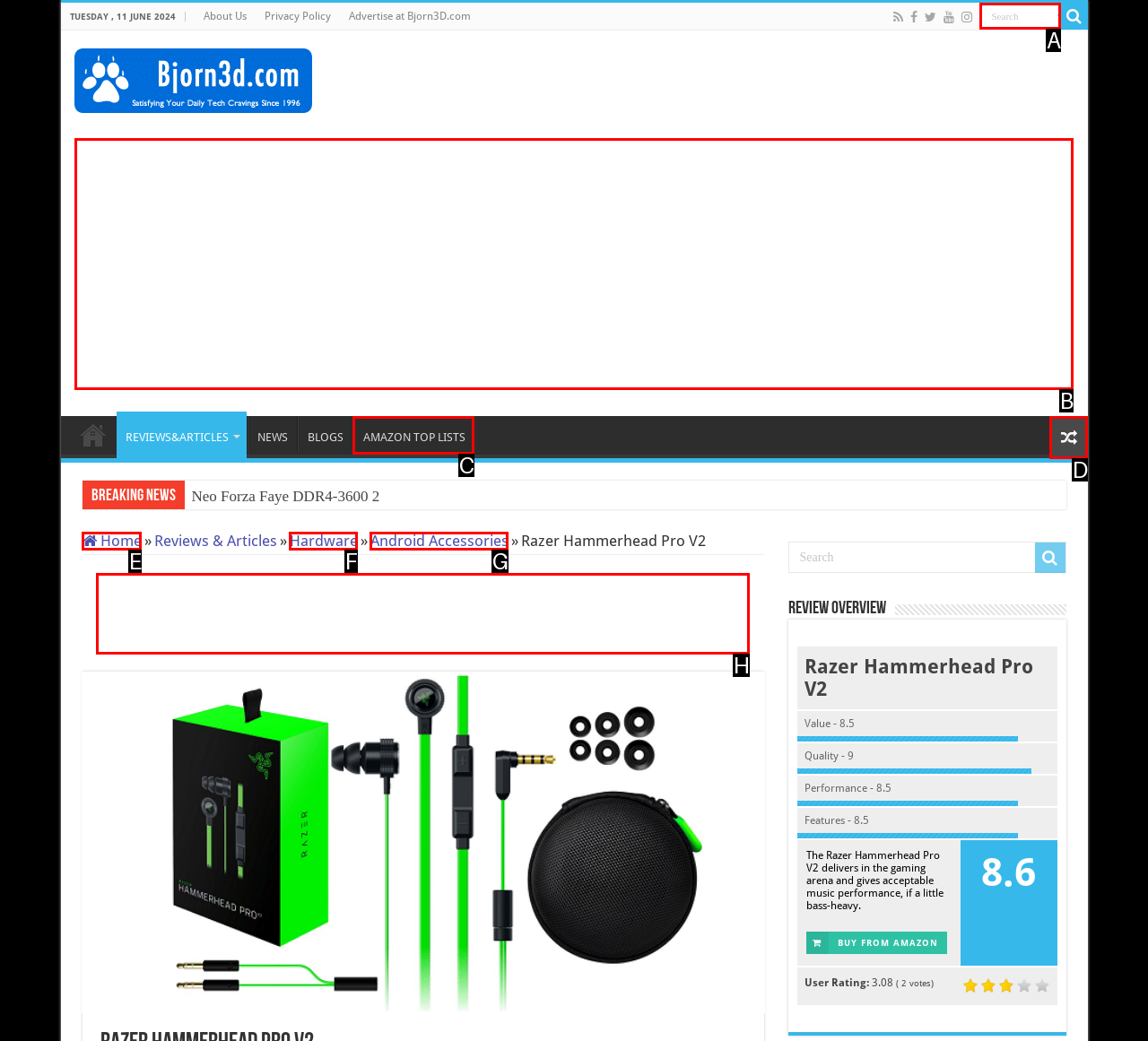Select the letter that corresponds to this element description: Home
Answer with the letter of the correct option directly.

E